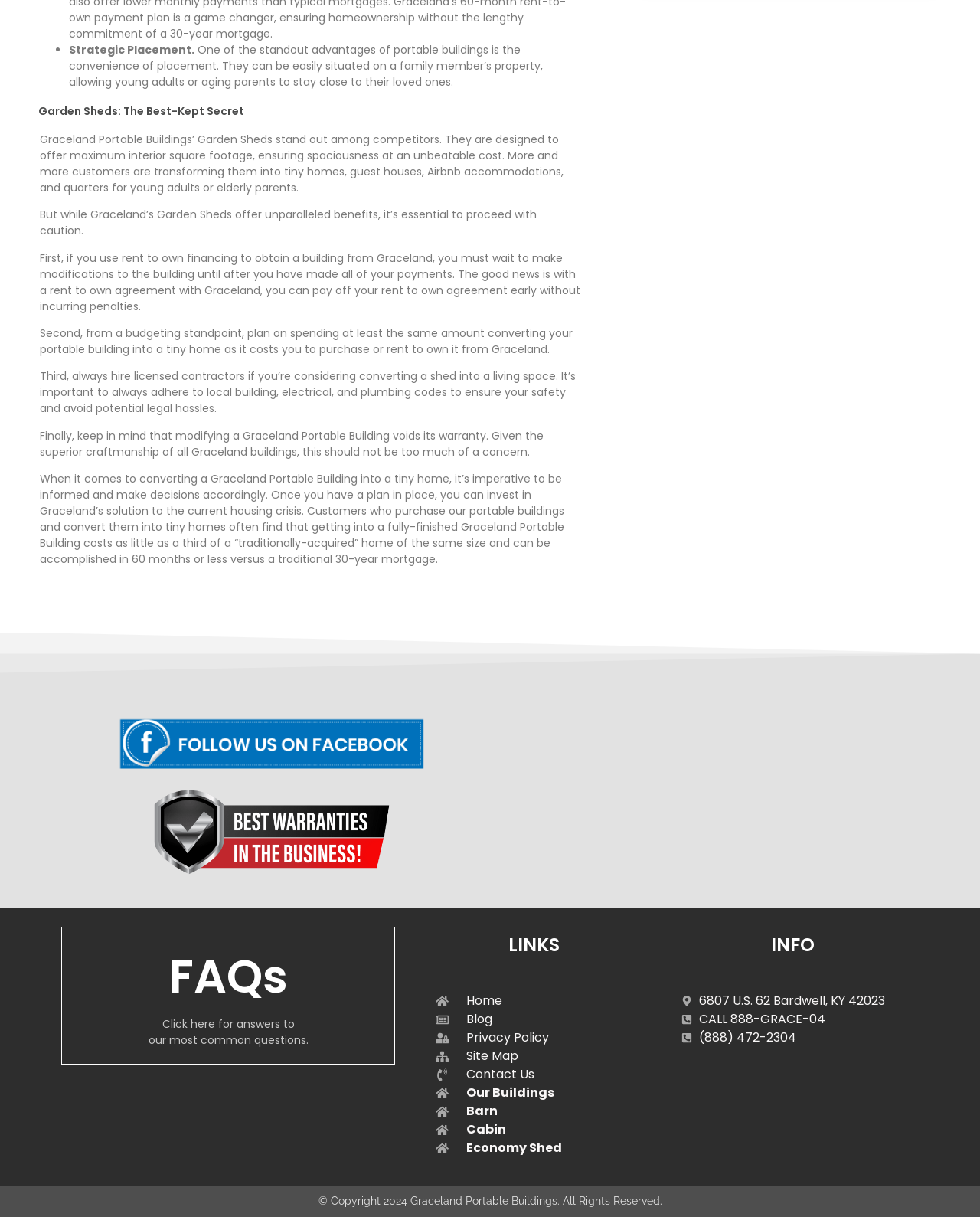Based on the element description alt="Follow Us On Facebook", identify the bounding box coordinates for the UI element. The coordinates should be in the format (top-left x, top-left y, bottom-right x, bottom-right y) and within the 0 to 1 range.

[0.055, 0.589, 0.5, 0.634]